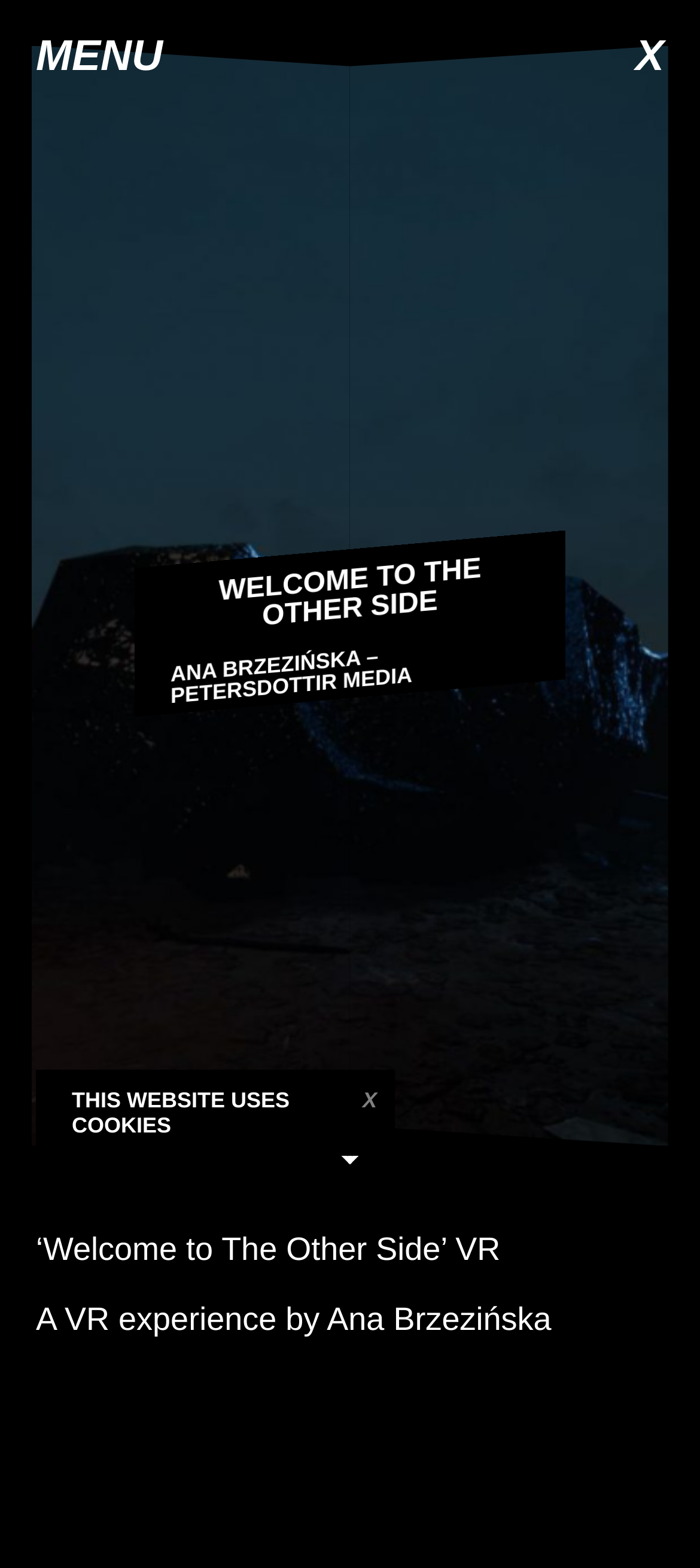What is the warning message at the bottom?
Use the image to answer the question with a single word or phrase.

THIS WEBSITE USES COOKIES